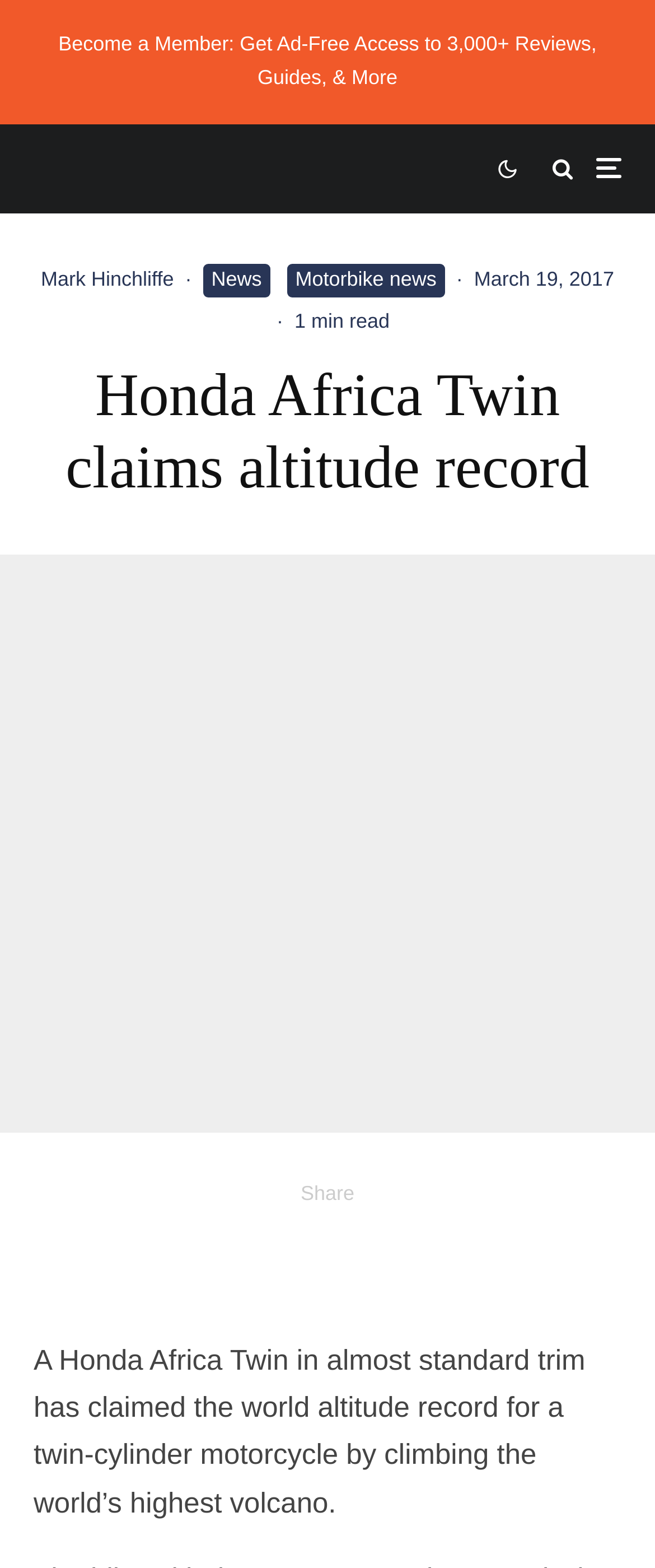Please identify the bounding box coordinates of the element's region that needs to be clicked to fulfill the following instruction: "Read more about Motorbike news". The bounding box coordinates should consist of four float numbers between 0 and 1, i.e., [left, top, right, bottom].

[0.438, 0.168, 0.679, 0.189]